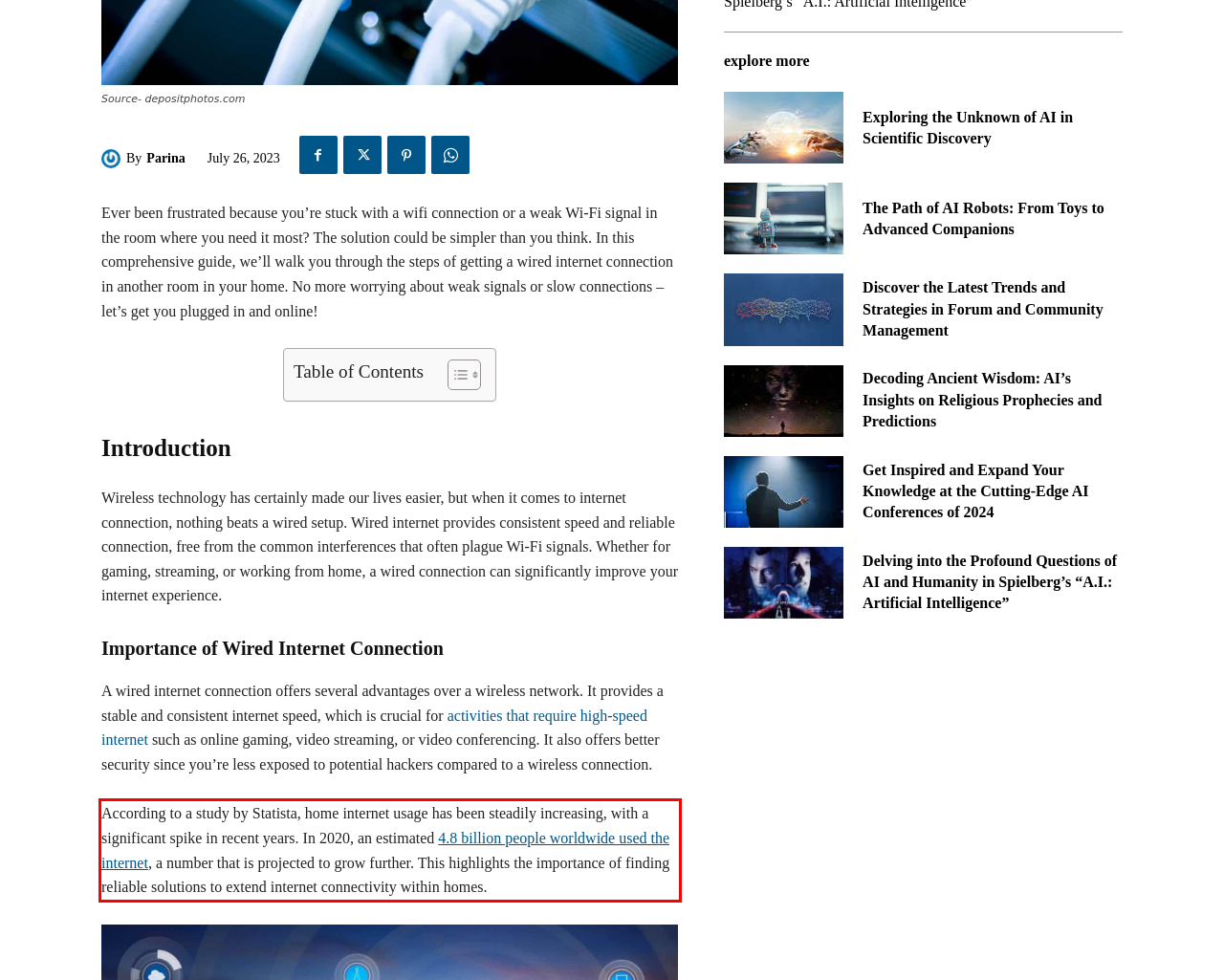Locate the red bounding box in the provided webpage screenshot and use OCR to determine the text content inside it.

According to a study by Statista, home internet usage has been steadily increasing, with a significant spike in recent years. In 2020, an estimated 4.8 billion people worldwide used the internet, a number that is projected to grow further. This highlights the importance of finding reliable solutions to extend internet connectivity within homes.